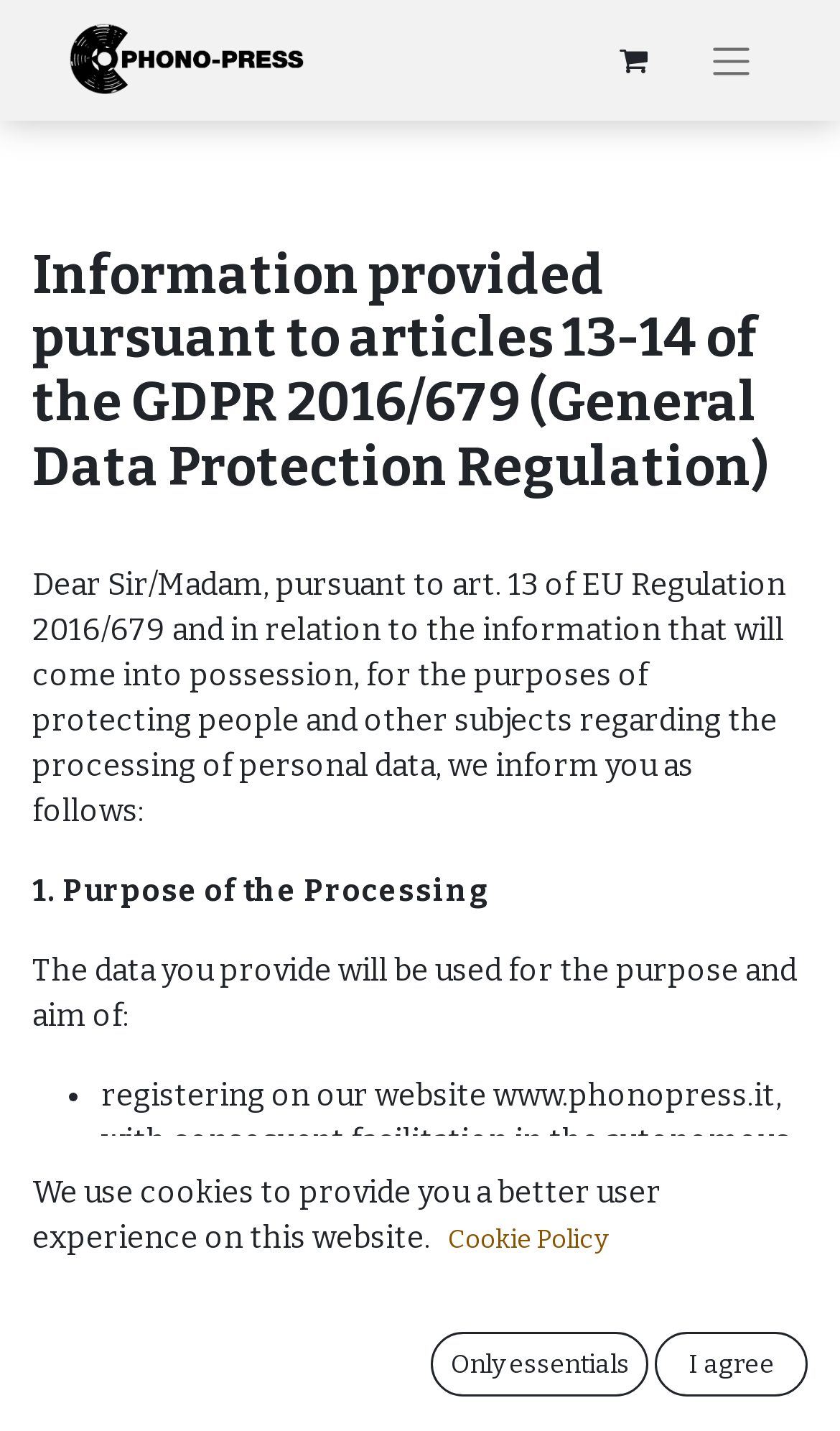What is the purpose of the cookies?
Based on the screenshot, give a detailed explanation to answer the question.

According to the webpage, cookies are used to provide a better user experience on this website.